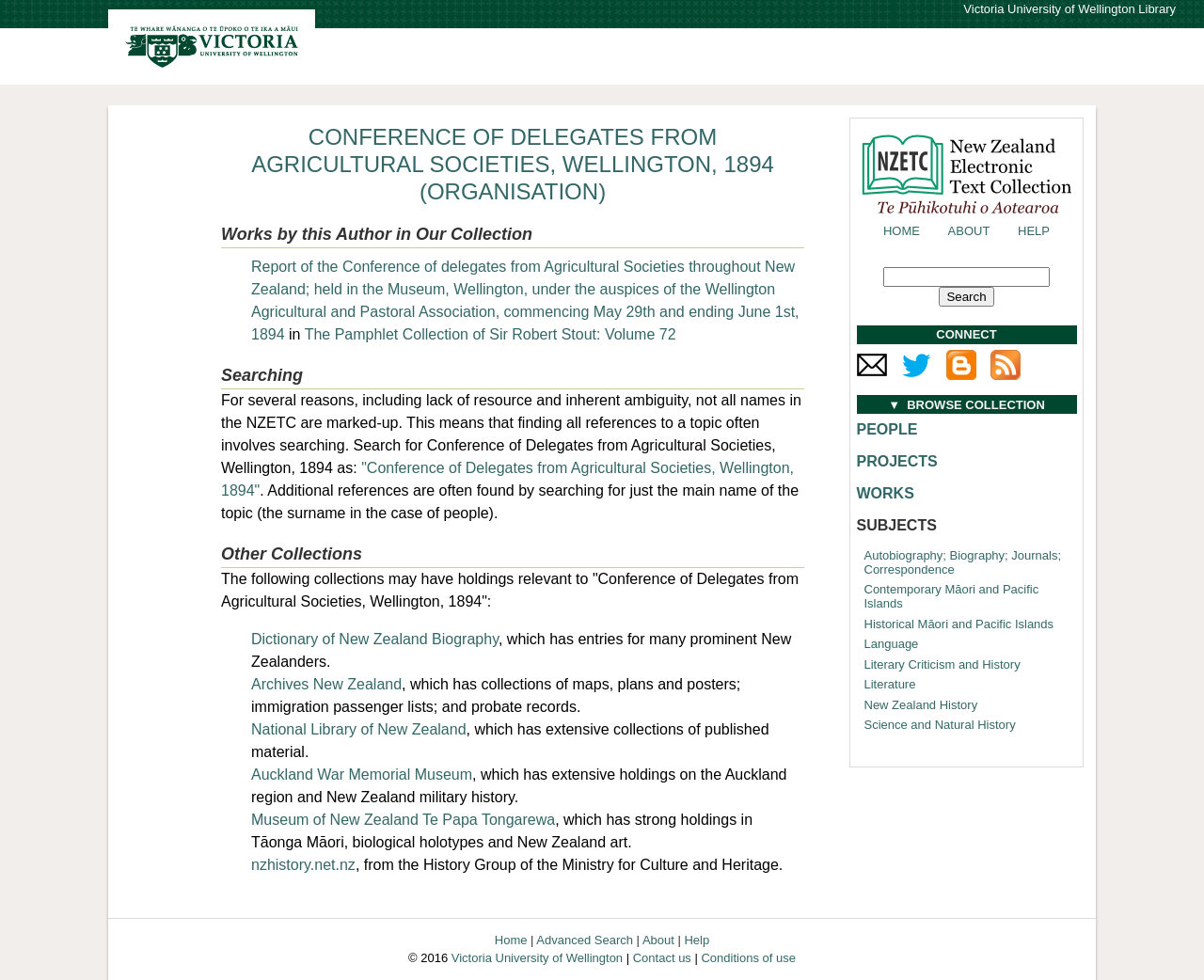What other collections may have holdings relevant to the topic?
Refer to the image and respond with a one-word or short-phrase answer.

Several collections